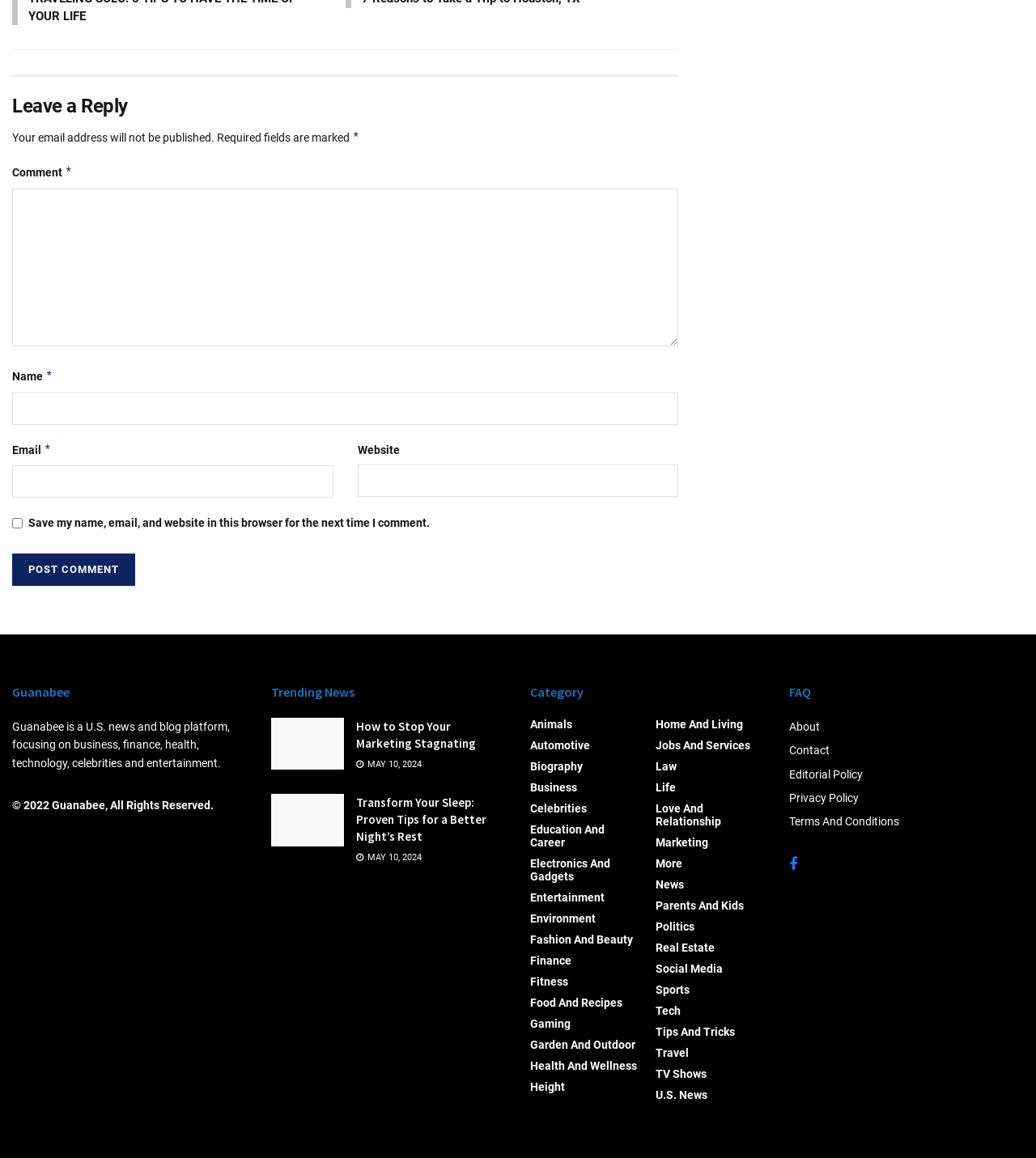What is the section that contains links to 'About', 'Contact', and 'Editorial Policy'?
Examine the image and give a concise answer in one word or a short phrase.

FAQ